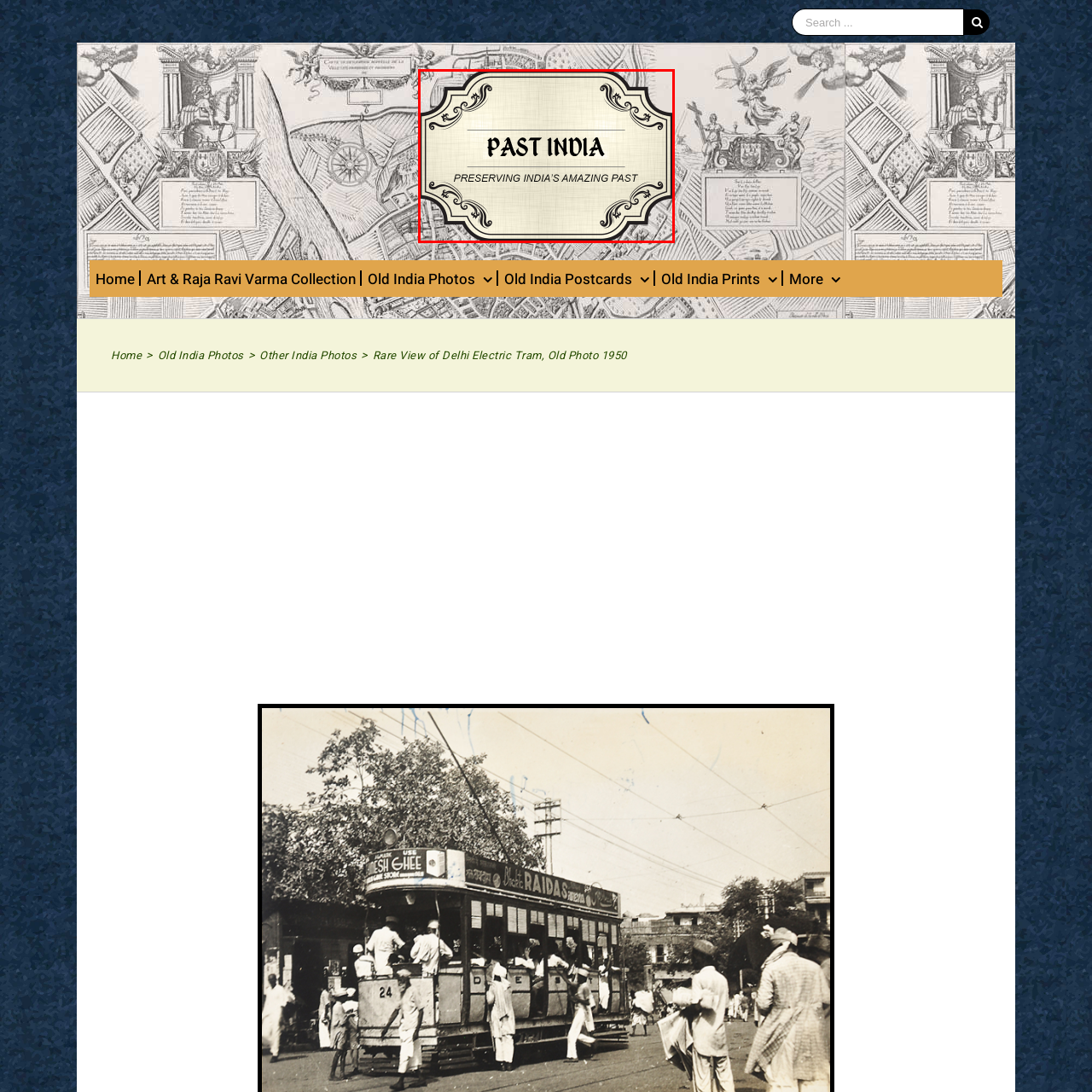What aesthetic does the background of the logo evoke?
Inspect the image enclosed by the red bounding box and elaborate on your answer with as much detail as possible based on the visual cues.

The background of the logo has a subtle, vintage aesthetic that evokes a sense of history, with intricate decorative elements framing the logo, giving it a nostalgic feel.